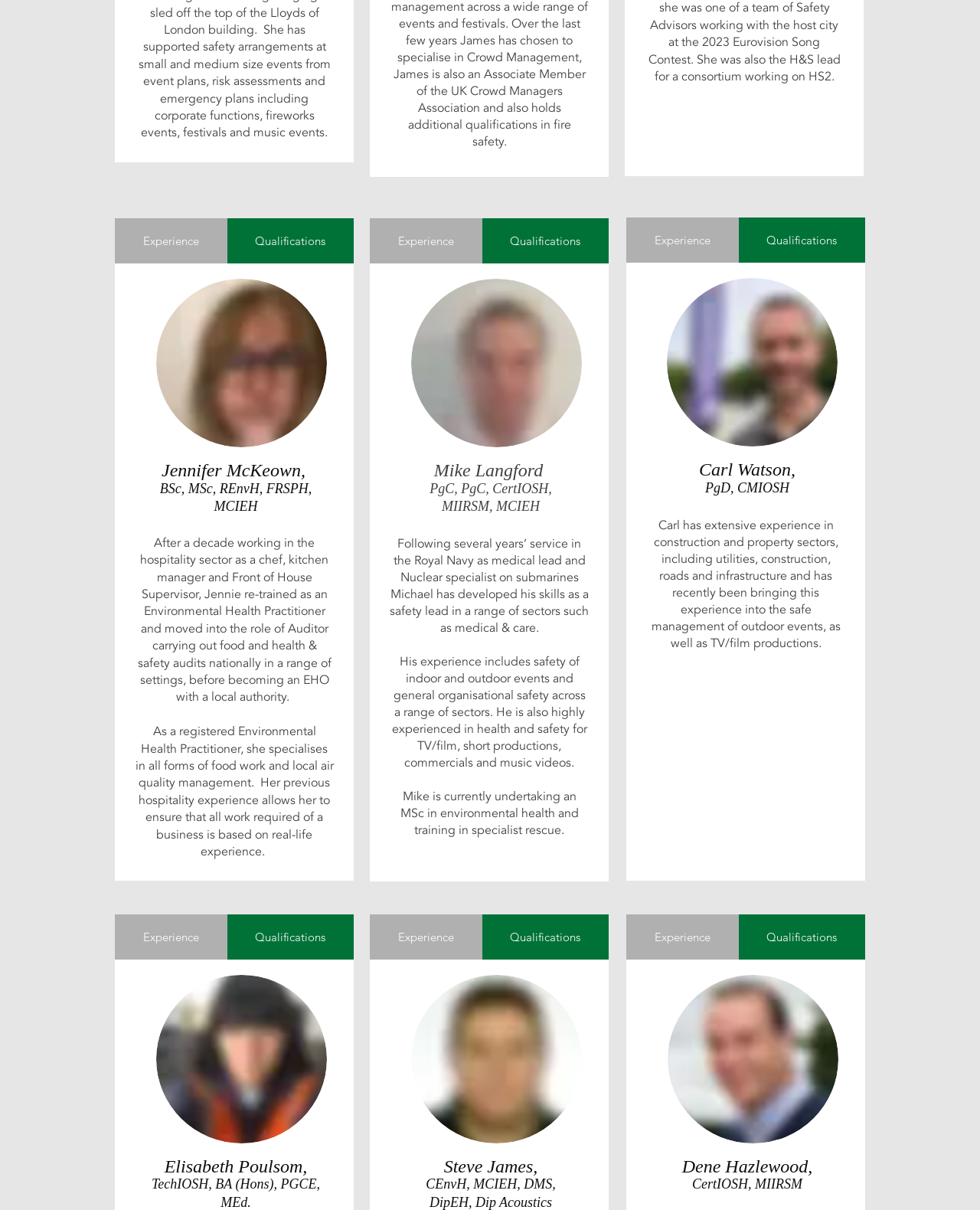Point out the bounding box coordinates of the section to click in order to follow this instruction: "View Jennifer McKeown's profile".

[0.159, 0.231, 0.334, 0.37]